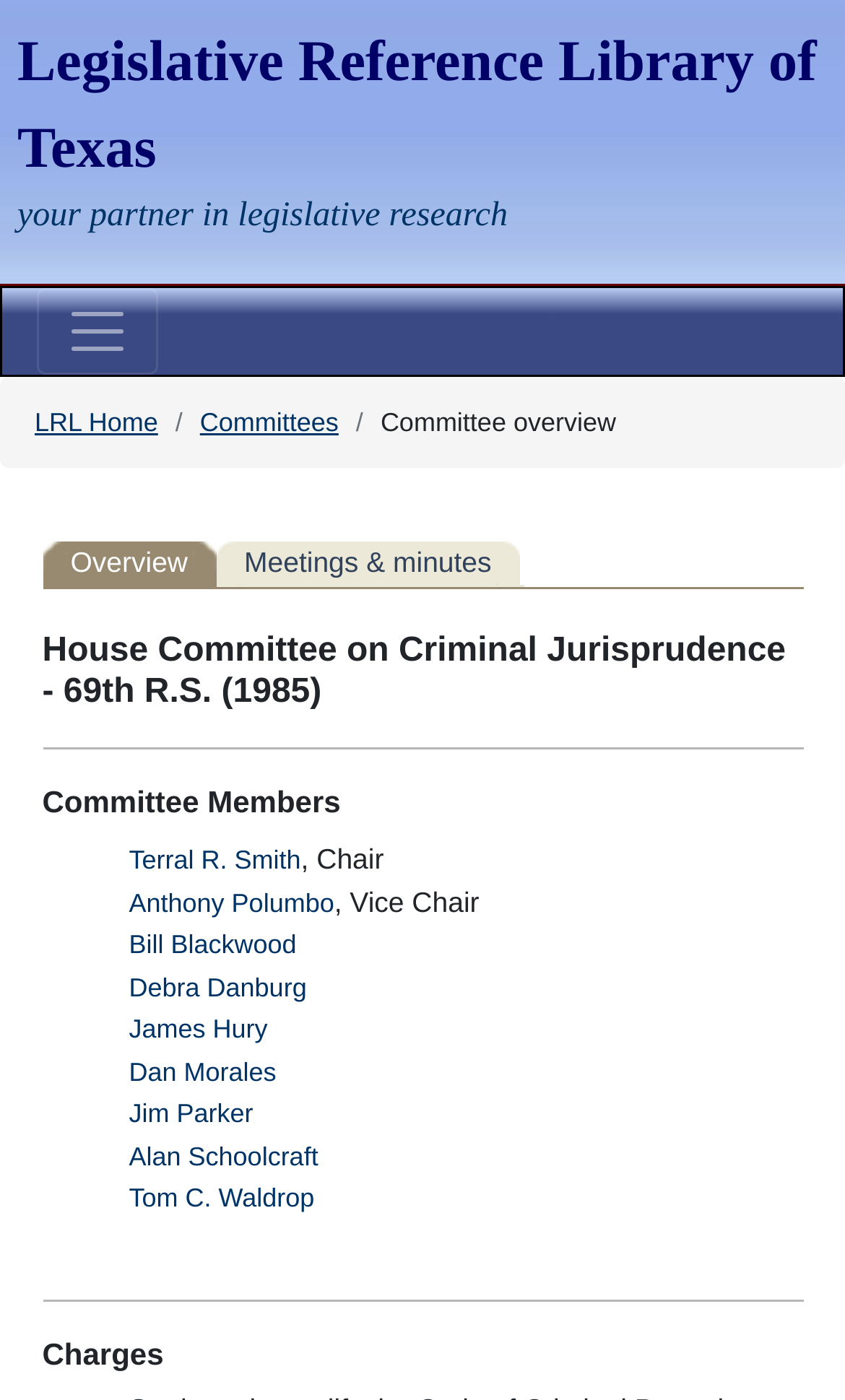Who is the chair of the committee?
Refer to the image and give a detailed response to the question.

I found the answer by looking at the list of committee members, where it says 'Terral R. Smith, Chair'.